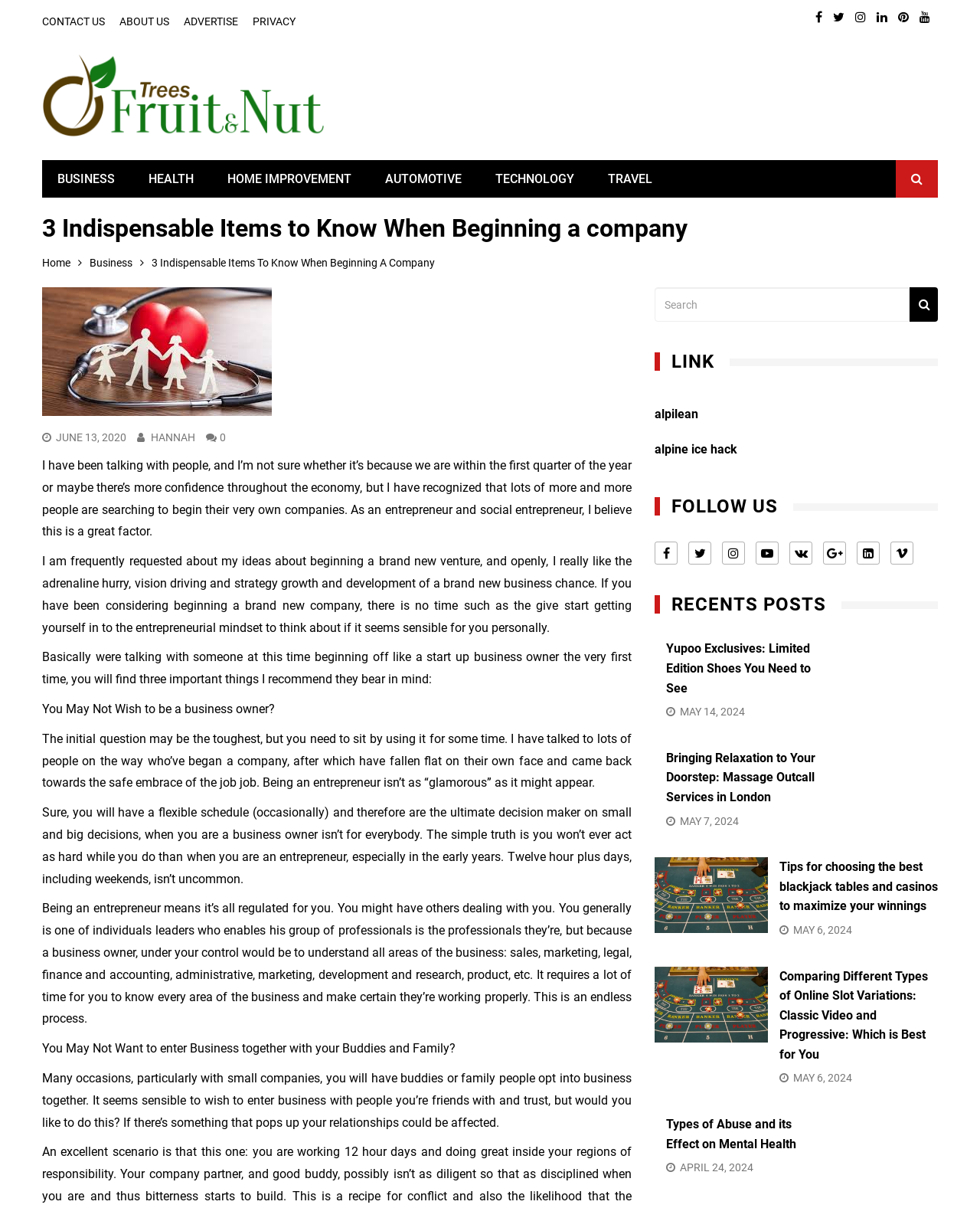Please find the bounding box coordinates of the element that must be clicked to perform the given instruction: "Click on the 'CONTACT US' link". The coordinates should be four float numbers from 0 to 1, i.e., [left, top, right, bottom].

[0.043, 0.013, 0.107, 0.023]